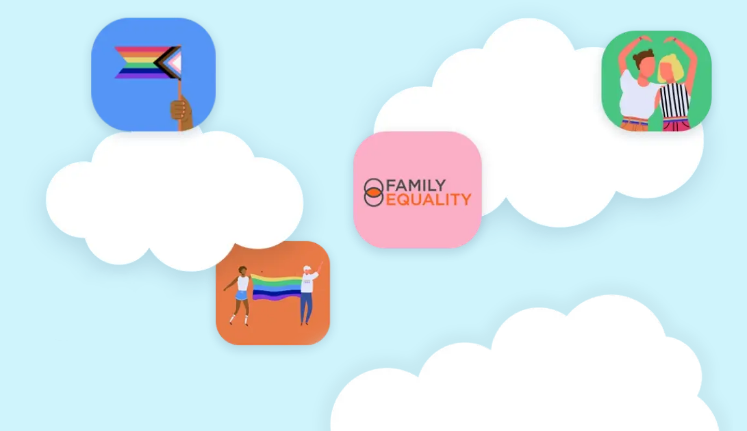Based on the image, please respond to the question with as much detail as possible:
What is the organization's logo located in the top right corner?

The prominent logo for 'Family Equality' is actually located to the right of the hand holding the rainbow pride flag, not in the top right corner.